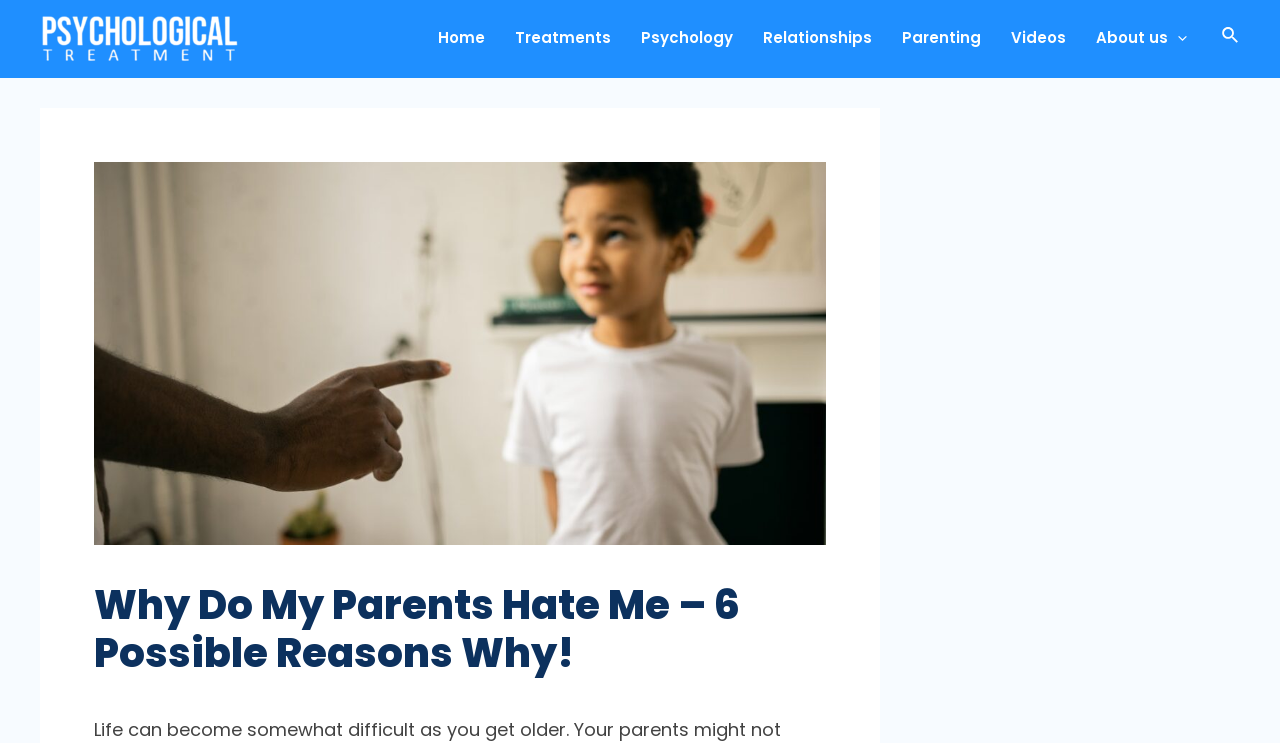What is the category of the webpage's content?
Use the image to answer the question with a single word or phrase.

Psychology